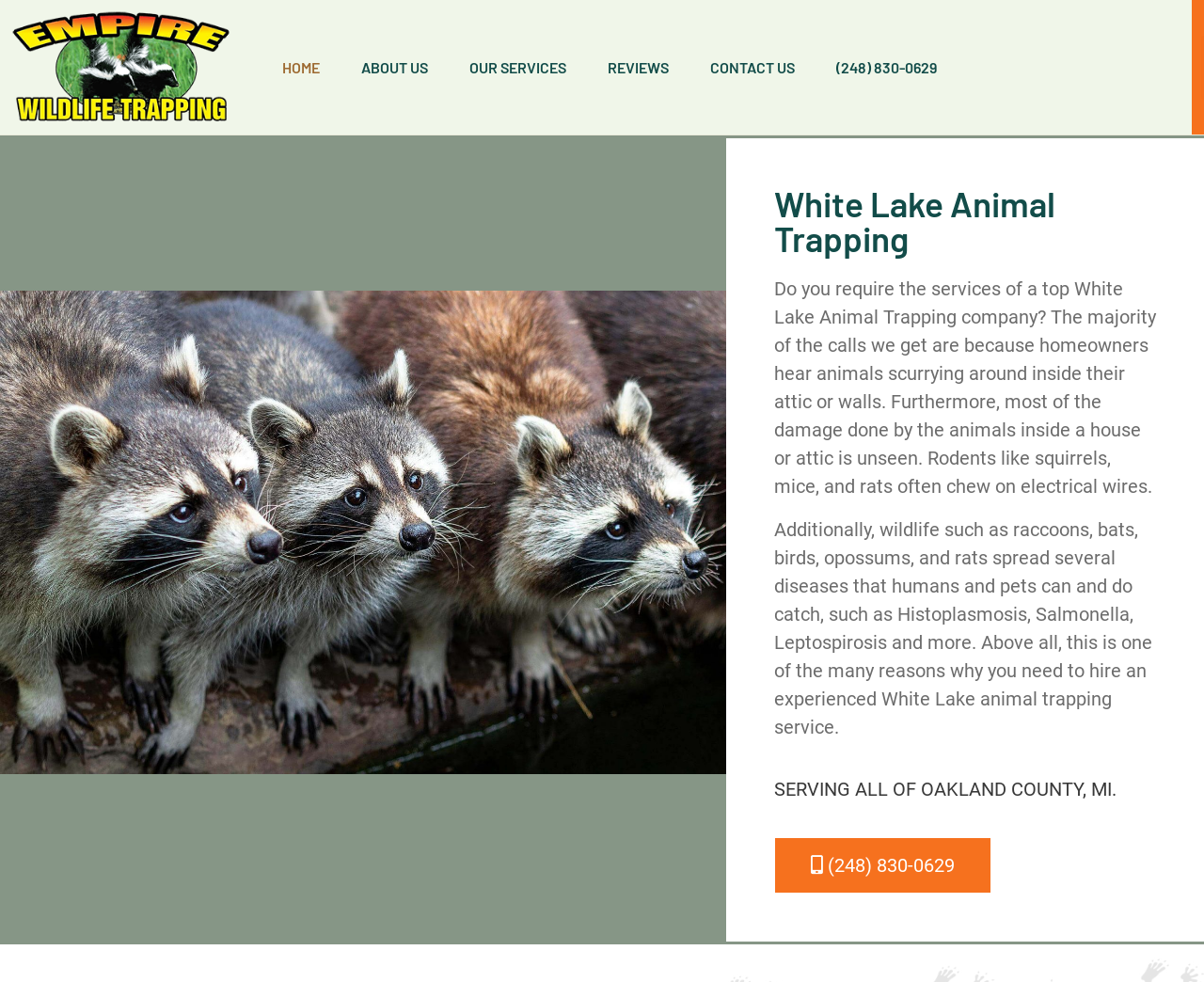Answer the following query with a single word or phrase:
What areas does the company serve?

Oakland County, MI